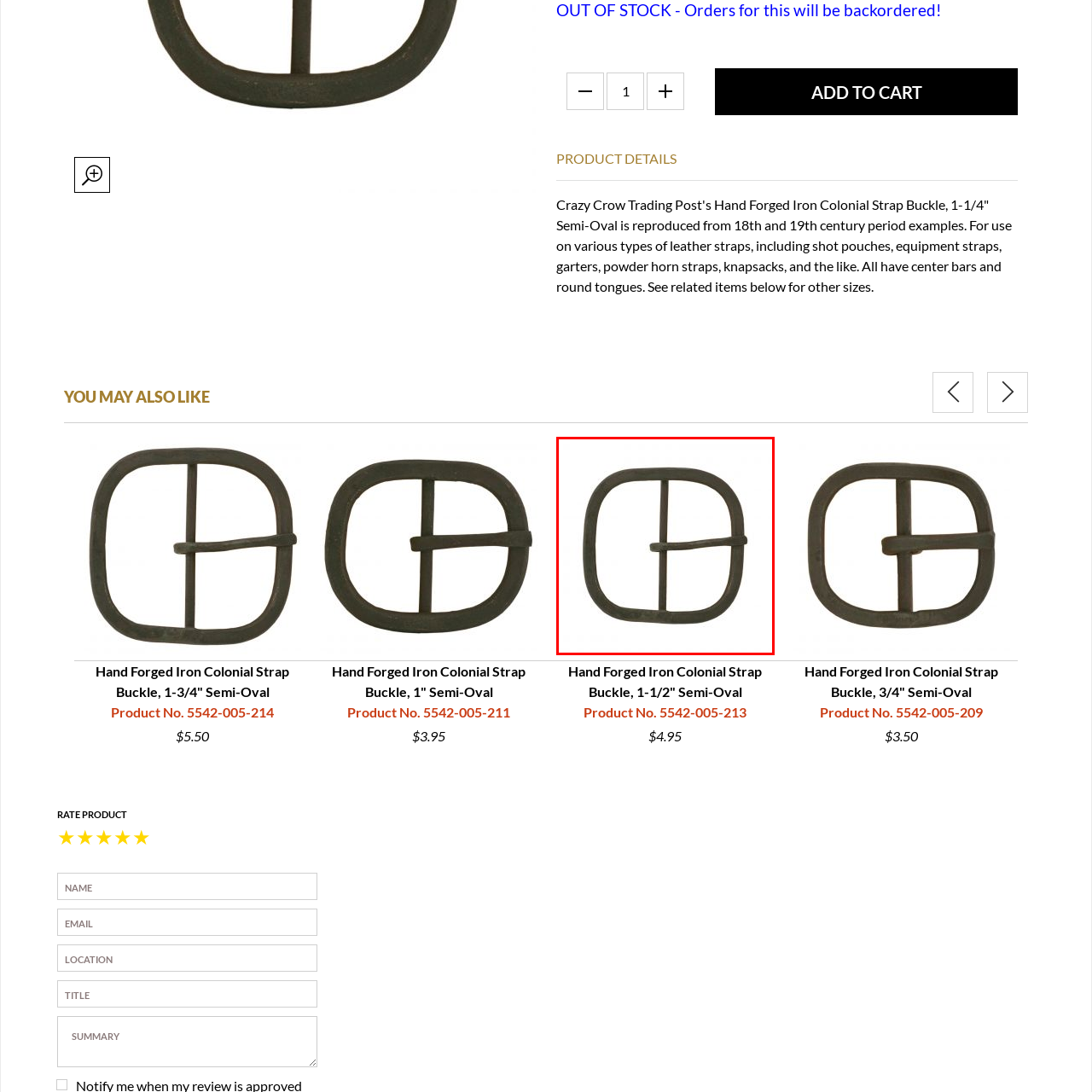View the image highlighted in red and provide one word or phrase: What is the purpose of the center bar design?

Attachment to leather straps